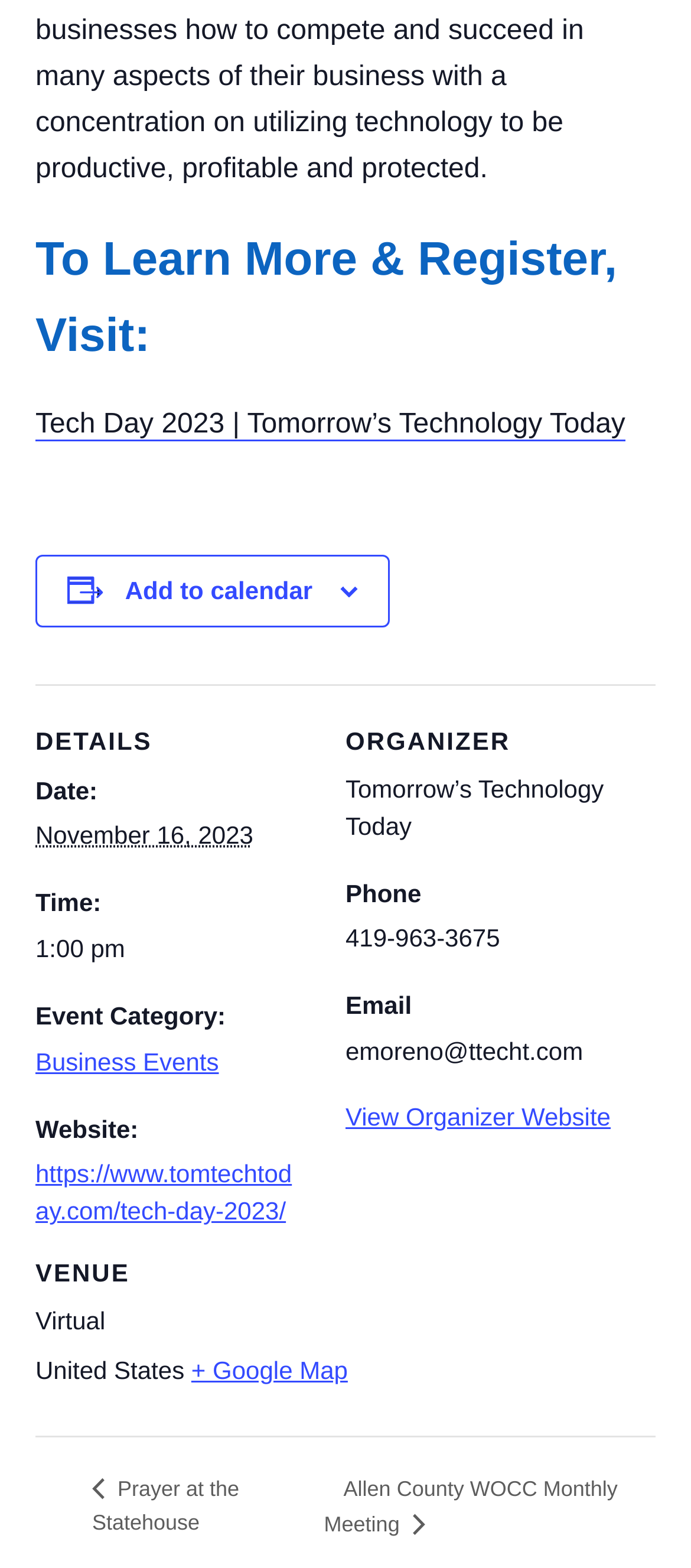What is the time of the Tech Day 2023 event?
Please provide a full and detailed response to the question.

I found the time of the event by looking at the 'DETAILS' section, where it lists 'Time:' as '1:00 pm'.